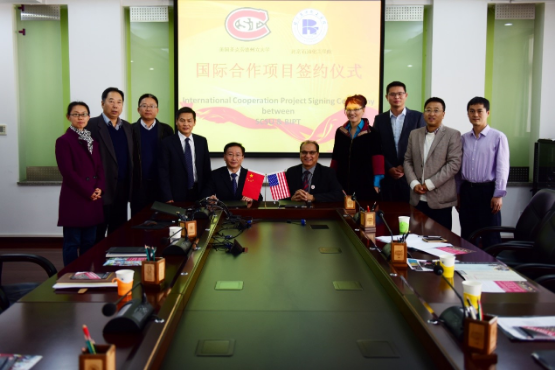Generate an elaborate caption that covers all aspects of the image.

The image depicts a pivotal moment in international collaboration, showcasing a formal signing ceremony for a cooperation project between St. Cloud State University (SCSU) and BIPT. In the foreground, prominent figures include Mr. Ding Fuchen, Assistant Principal of BIPT, who is positioned at the center, alongside Mr. Shahzad Ahmad, Vice President of SCSU, both holding the flags of their respective nations. 

Surrounding them are other dignitaries and attendees from both institutions, all gathered around a spacious conference table adorned with various documents and materials related to the agreement. The backdrop highlights a significant presentation screen displaying the title of the ceremony in both Chinese and English, emphasizing the theme of international cooperation. This gathering reflects a strategic partnership aimed at establishing teacher exchange programs and dual degree offerings, reinforcing the commitment to educational collaboration and cross-cultural engagement.